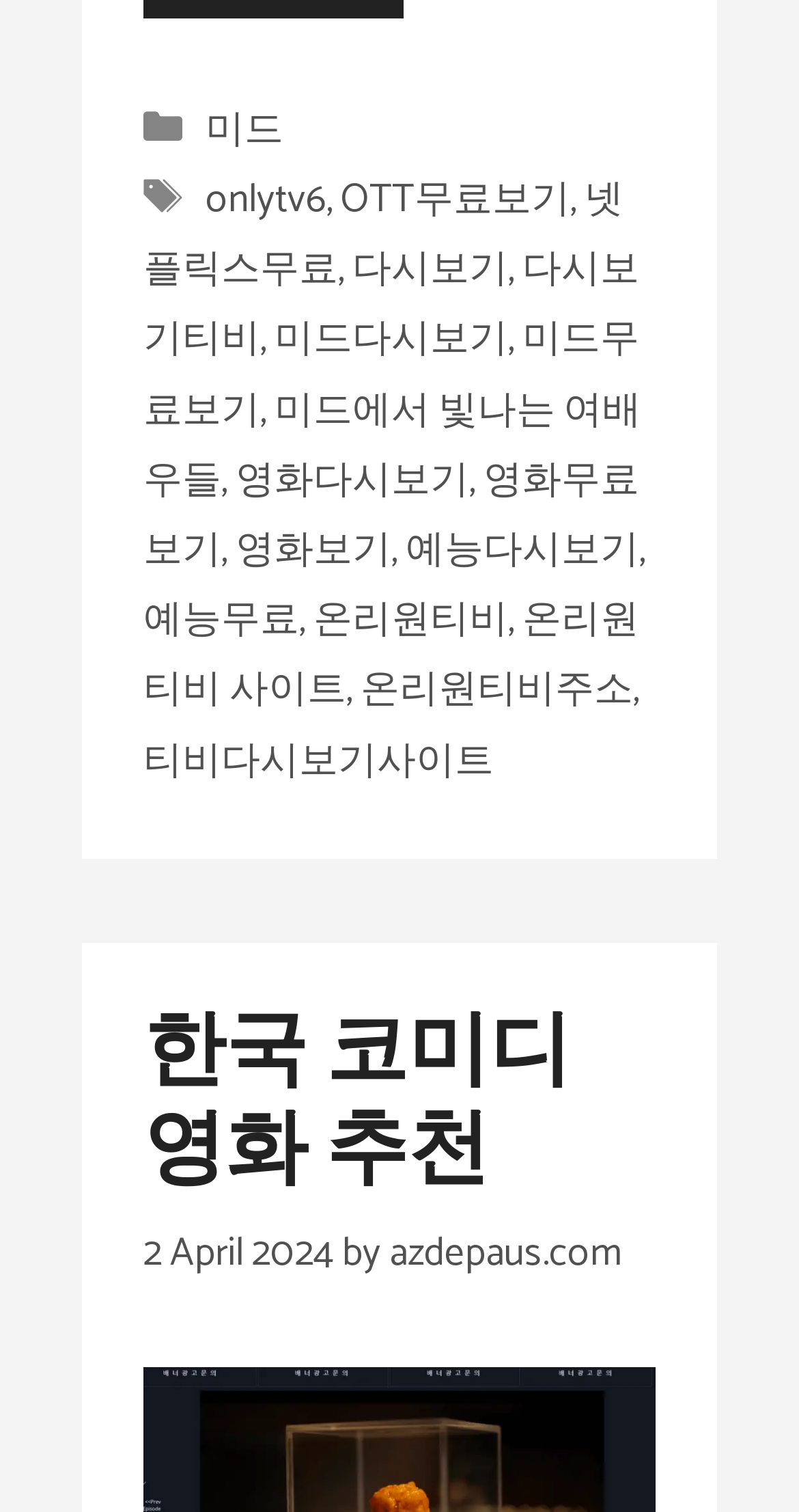What is the theme of the links in the footer section?
Use the screenshot to answer the question with a single word or phrase.

TV and movies